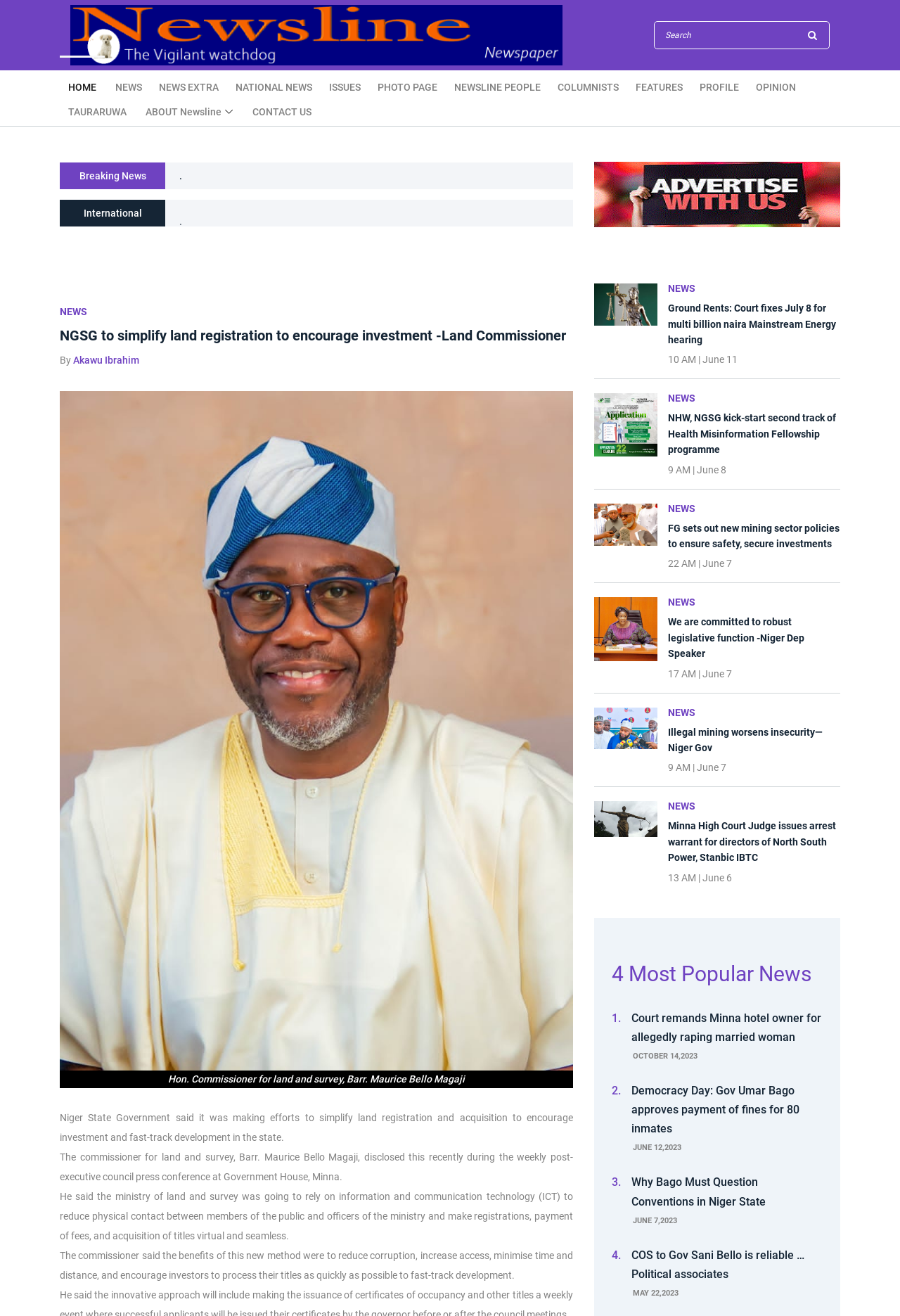Determine the bounding box coordinates for the area that should be clicked to carry out the following instruction: "Go to HOME page".

[0.066, 0.056, 0.116, 0.075]